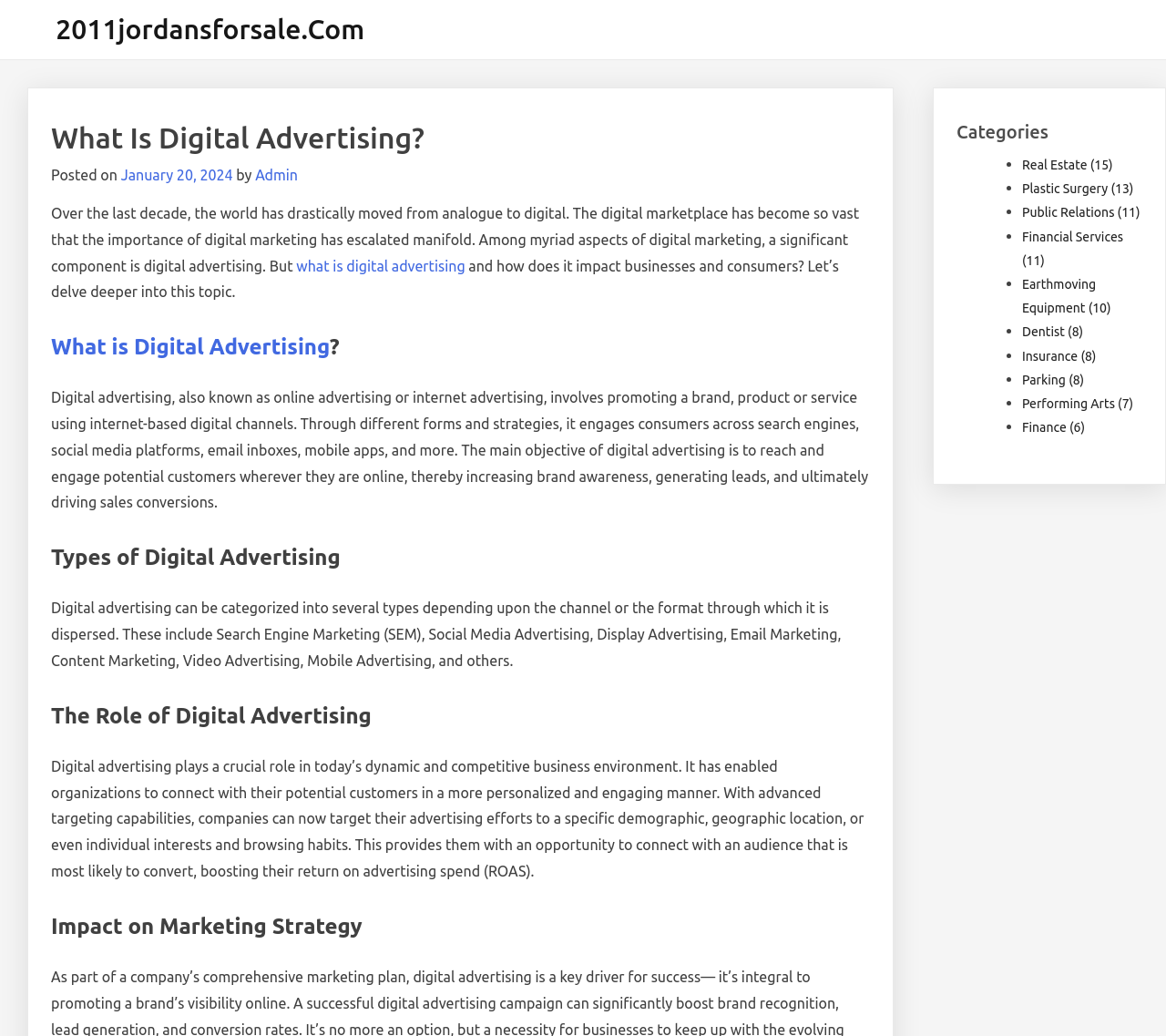Using the image as a reference, answer the following question in as much detail as possible:
What is the topic of the article?

The topic of the article can be determined by reading the heading 'What Is Digital Advertising?' which is located at the top of the webpage, indicating that the article is about digital advertising.